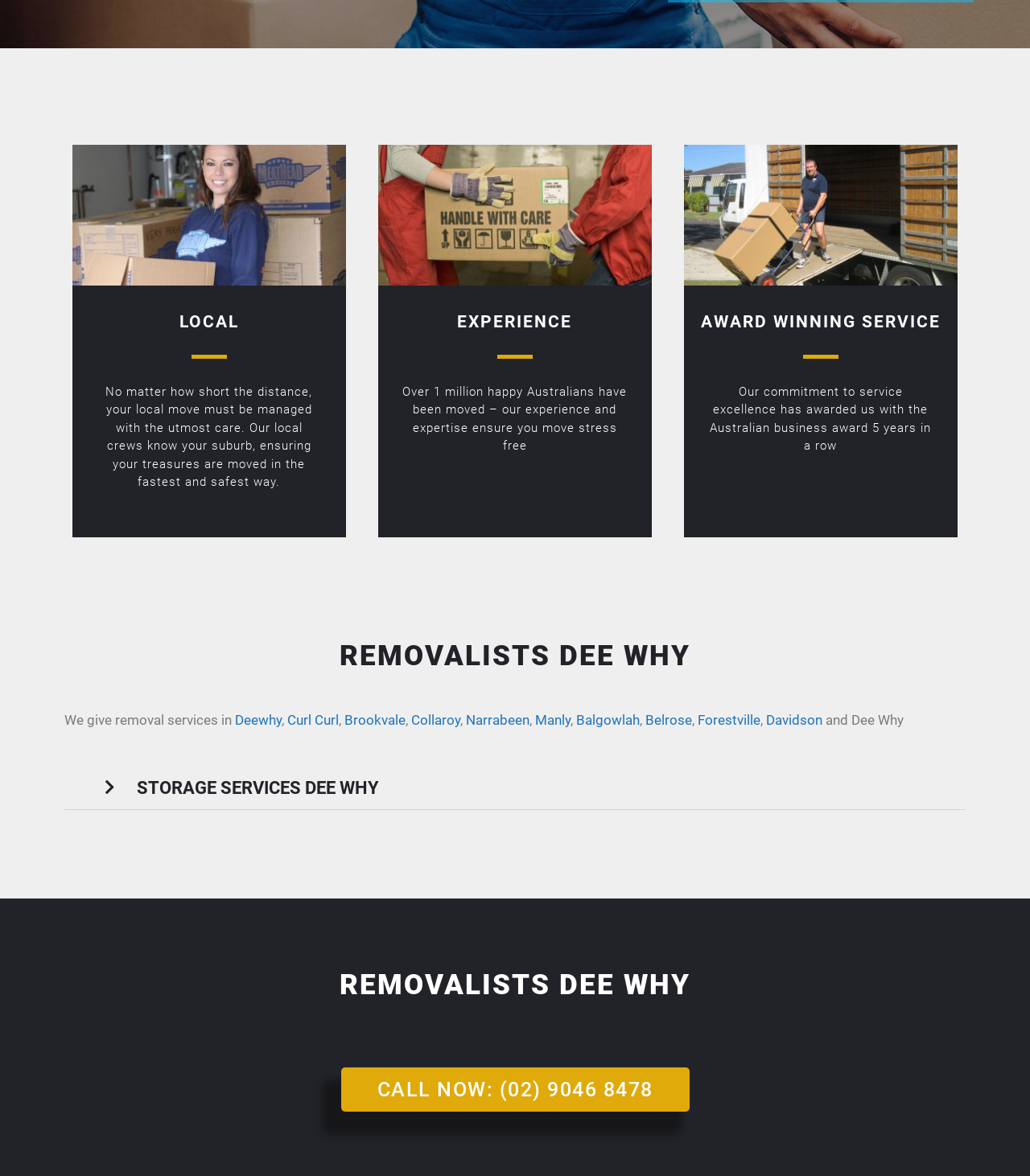Using the webpage screenshot, find the UI element described by Deewhy. Provide the bounding box coordinates in the format (top-left x, top-left y, bottom-right x, bottom-right y), ensuring all values are floating point numbers between 0 and 1.

[0.228, 0.606, 0.273, 0.619]